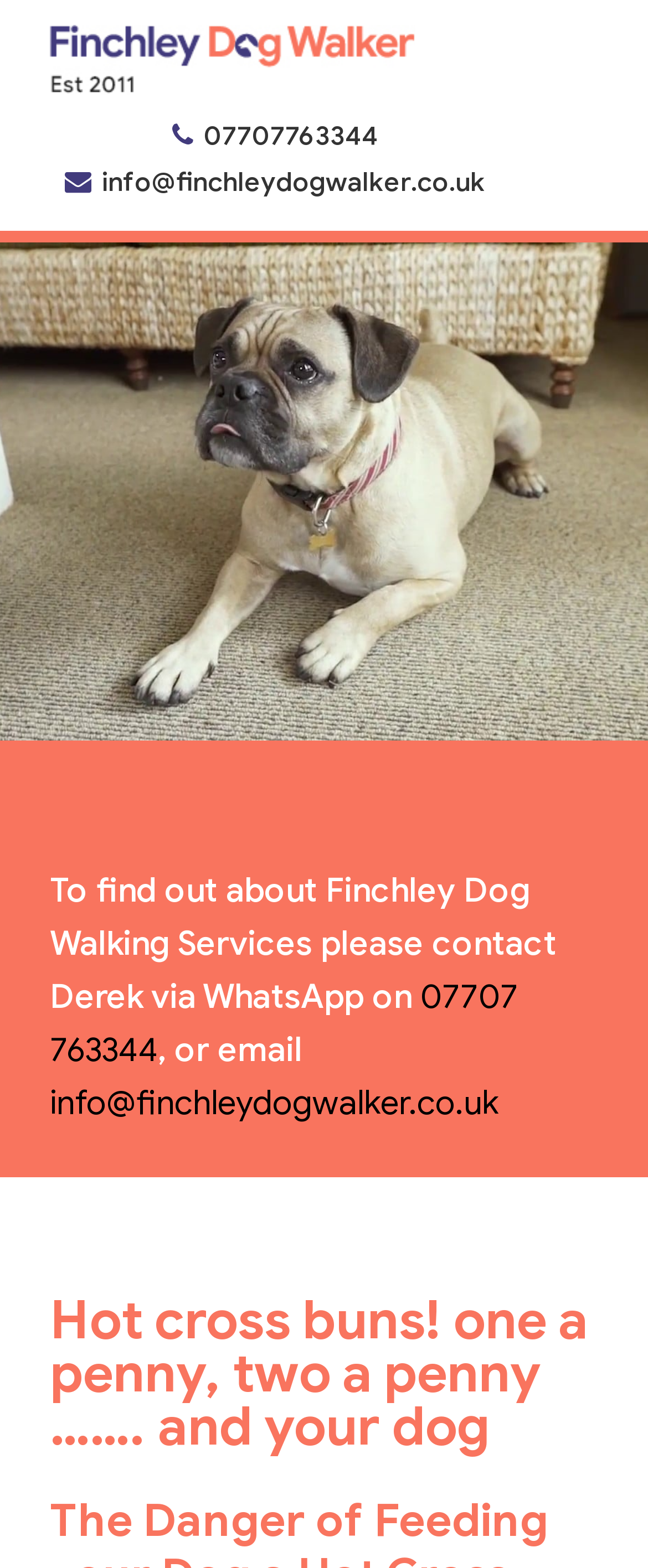Determine the bounding box coordinates for the HTML element described here: "info@finchleydogwalker.co.uk".

[0.077, 0.69, 0.769, 0.717]